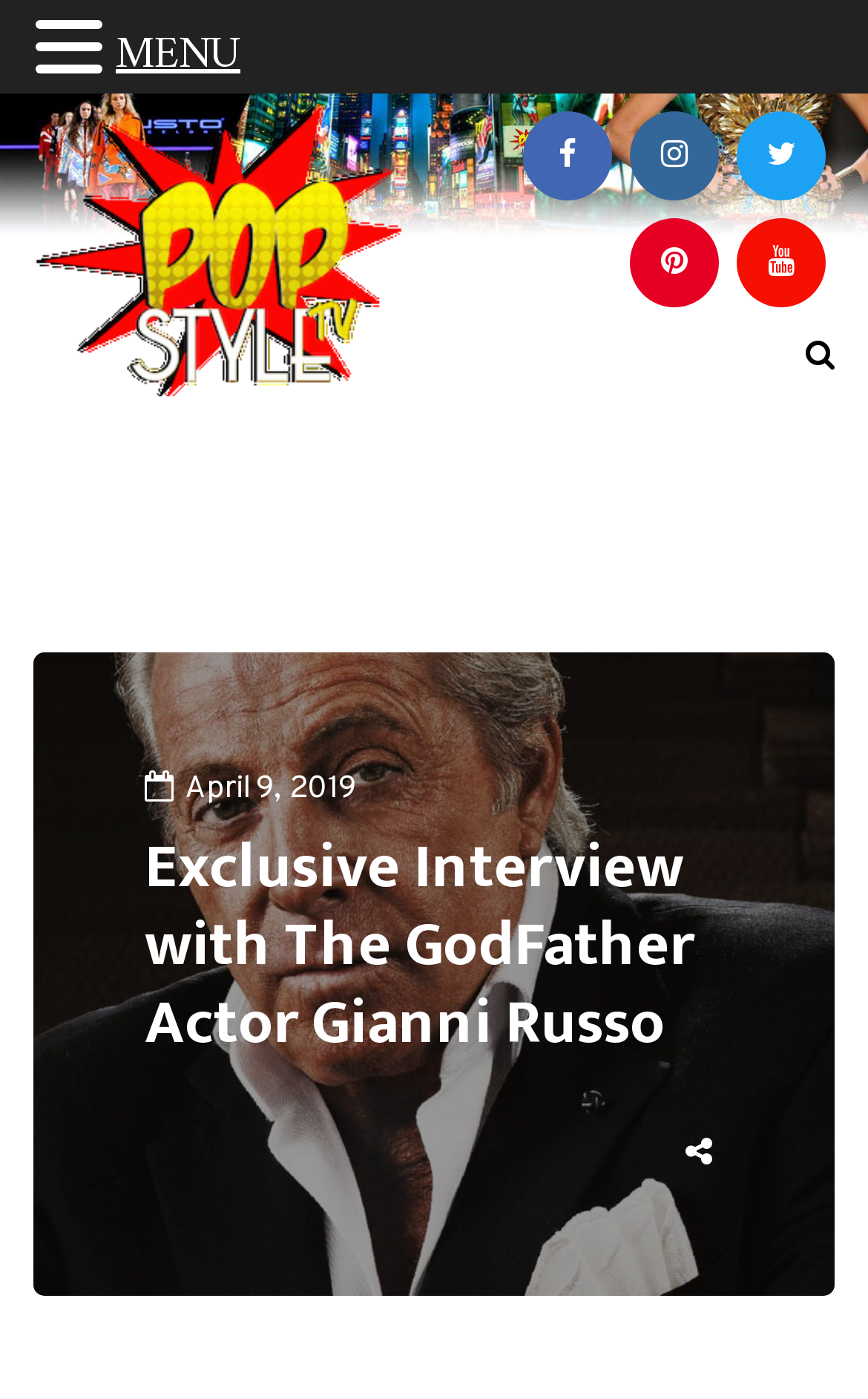Please provide a one-word or phrase answer to the question: 
What is the name of the actor being interviewed?

Gianni Russo